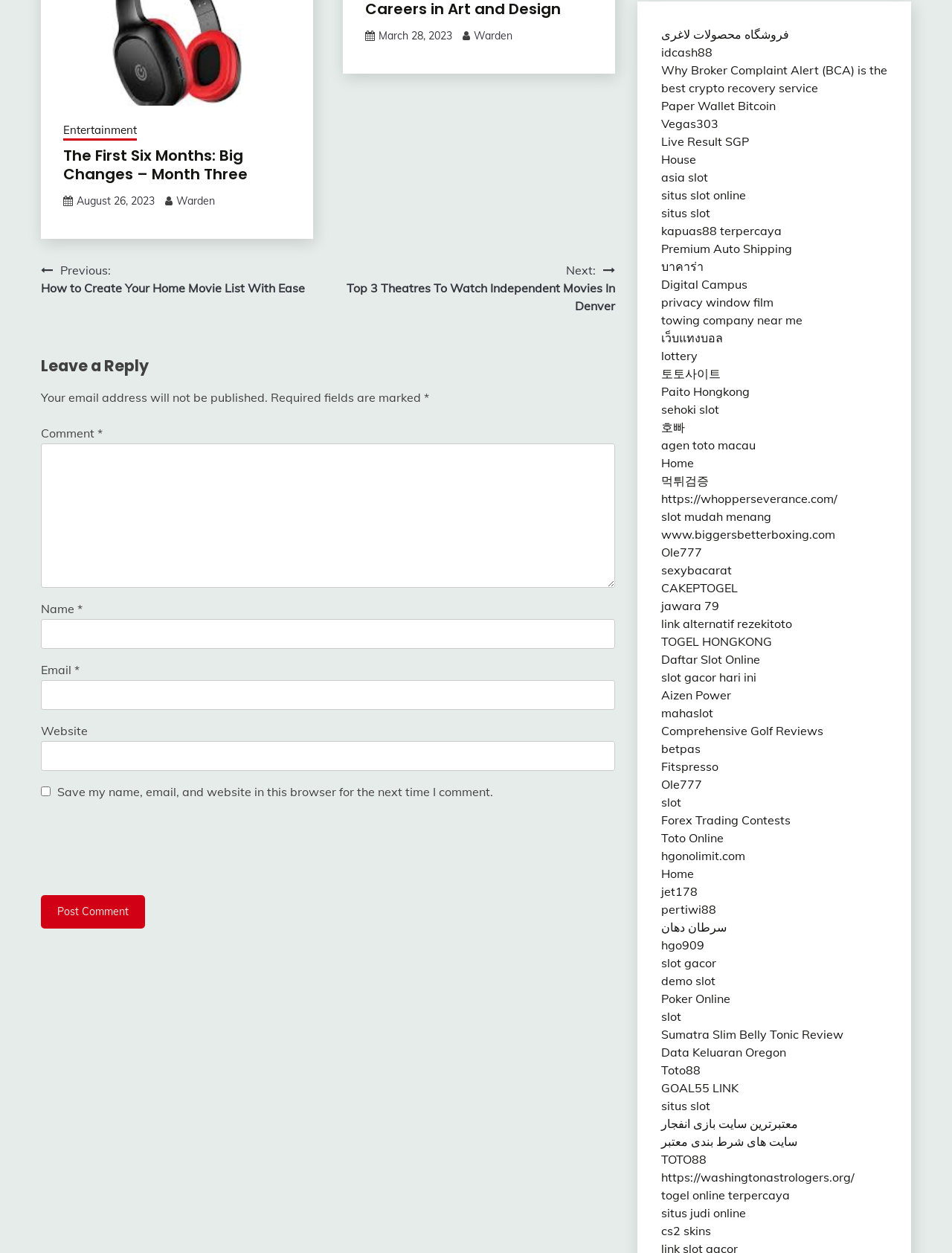Provide a one-word or short-phrase response to the question:
How many links are present in the webpage?

30